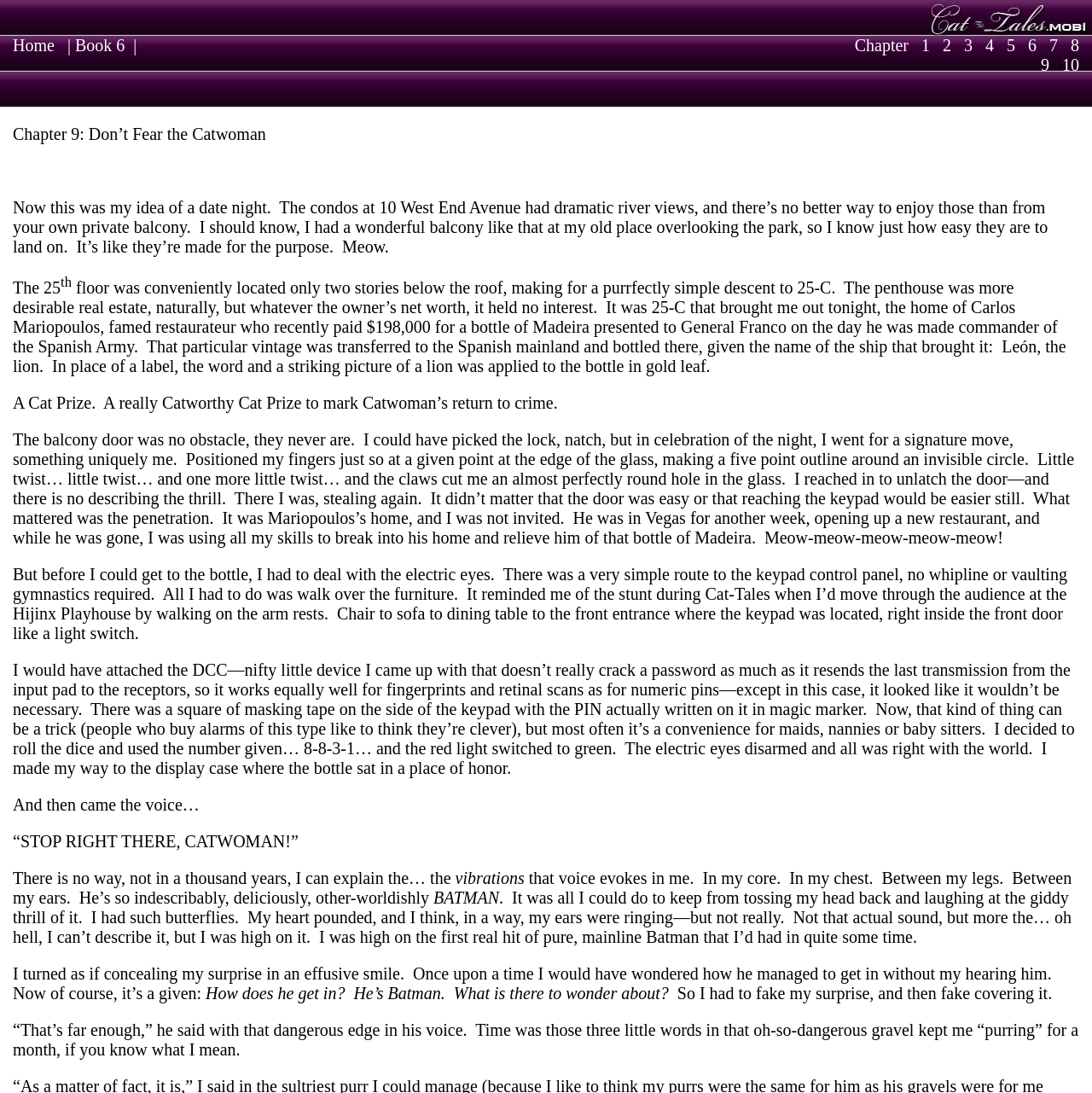Give a one-word or short phrase answer to this question: 
What is the name of the restaurateur?

Carlos Mariopoulos